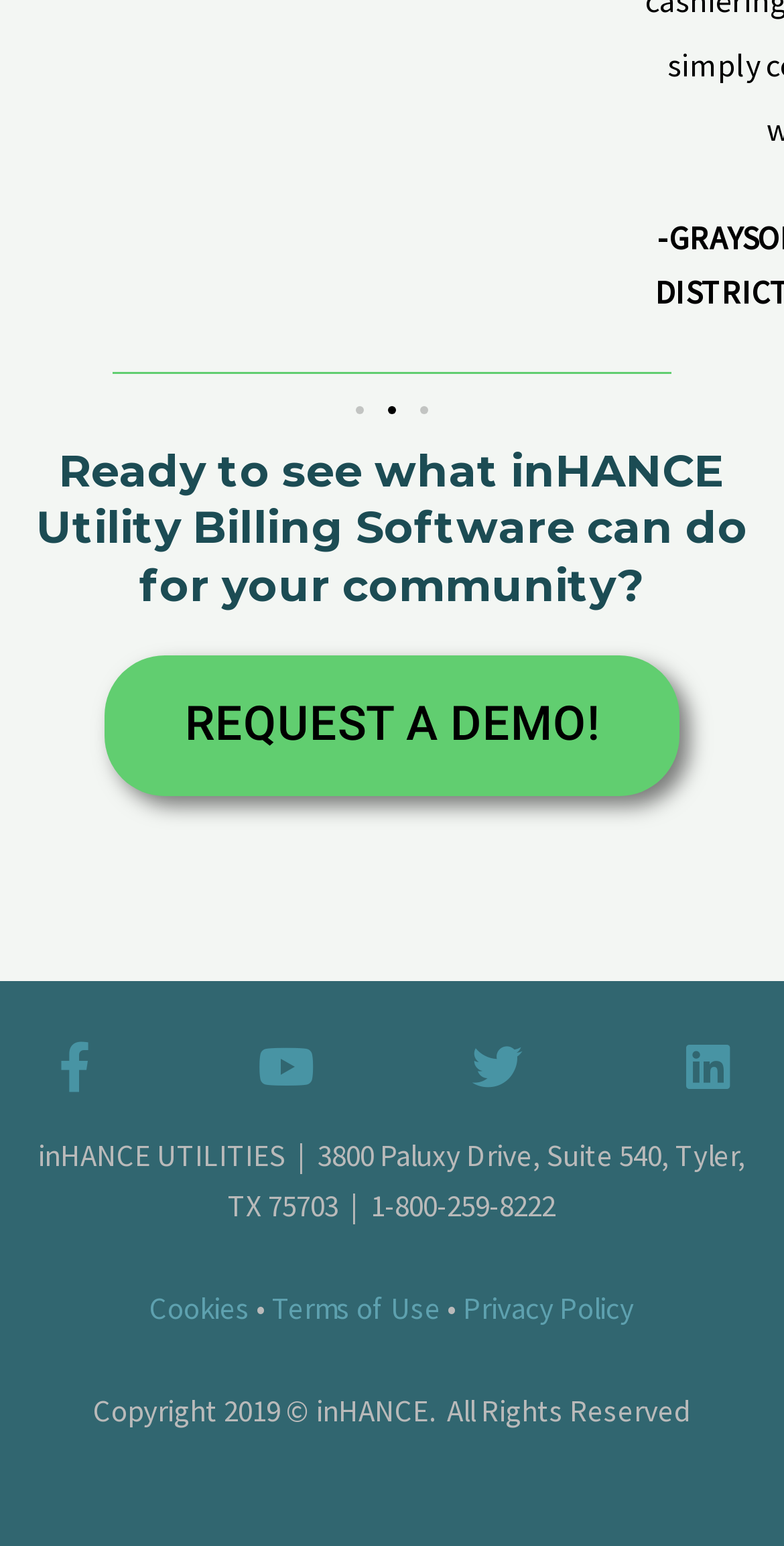Determine the bounding box coordinates of the region I should click to achieve the following instruction: "View terms of use". Ensure the bounding box coordinates are four float numbers between 0 and 1, i.e., [left, top, right, bottom].

[0.347, 0.834, 0.563, 0.858]